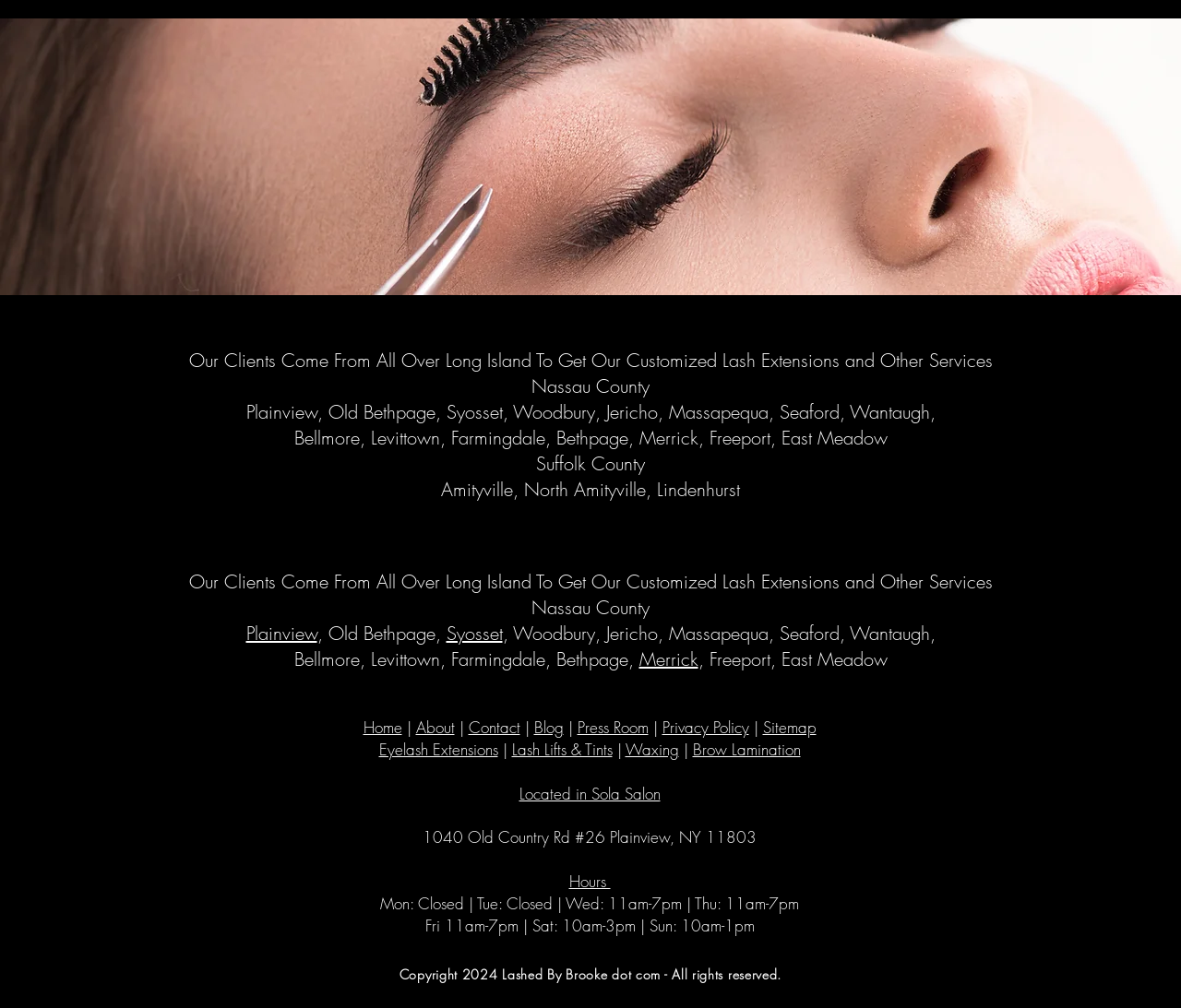Locate the bounding box coordinates of the element that needs to be clicked to carry out the instruction: "Visit the 'Instagram' social media page". The coordinates should be given as four float numbers ranging from 0 to 1, i.e., [left, top, right, bottom].

[0.684, 0.95, 0.715, 0.986]